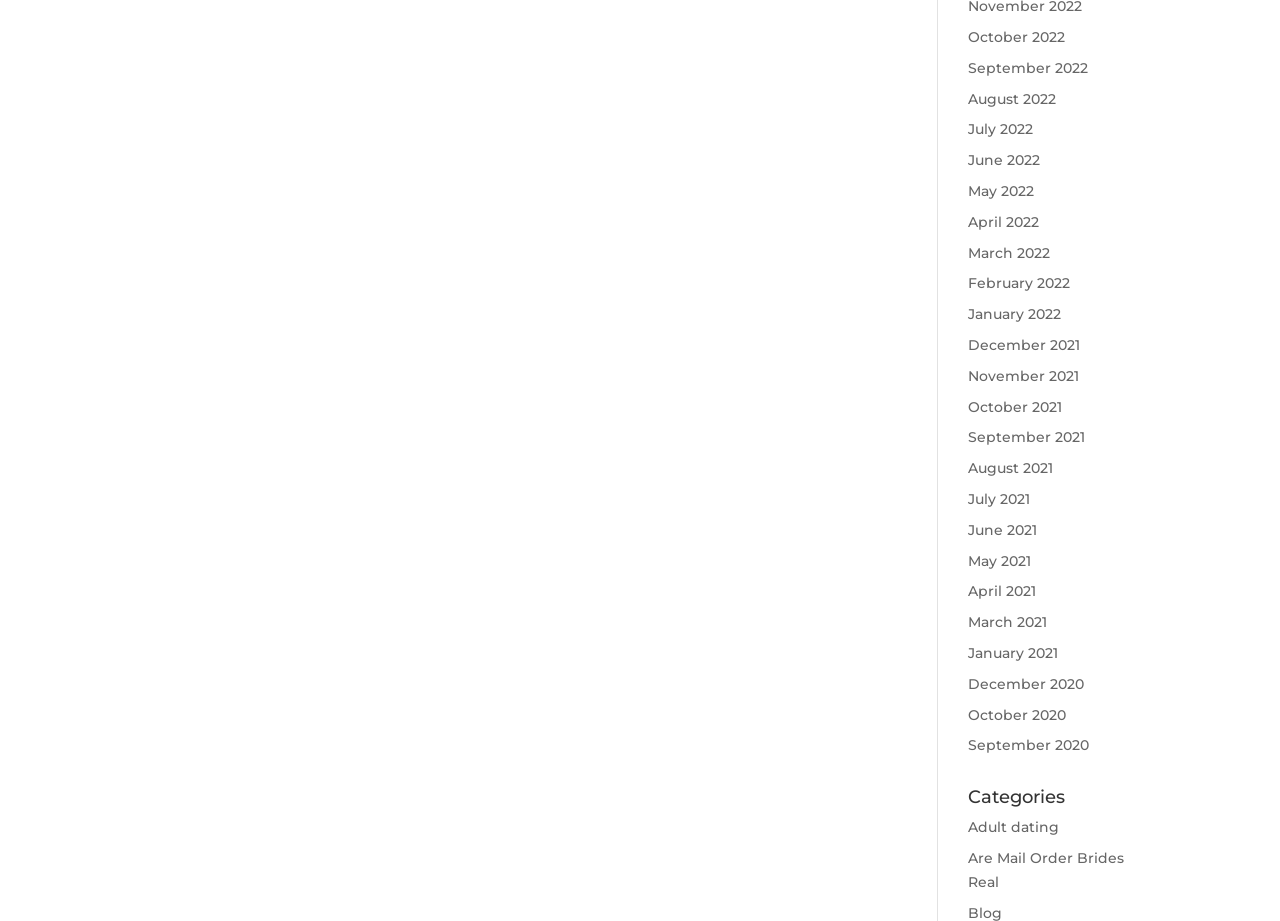Point out the bounding box coordinates of the section to click in order to follow this instruction: "Explore December 2020".

[0.756, 0.733, 0.847, 0.752]